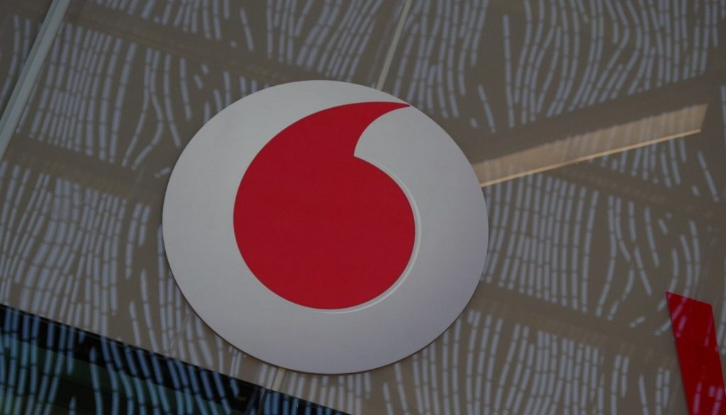Illustrate the image with a detailed and descriptive caption.

The image features a prominent logo of Vodafone, characterized by a bold red swirl positioned within a circular white background. This logo is likely displayed indoors, reflecting the modern and sleek architecture it is set against, with light patterns suggesting a glass canopy or facade. The visual composition is clean and striking, showcasing Vodafone's brand identity, which is recognized globally as a telecommunications leader. The setting hints at a corporate or retail environment, emphasizing connectivity and technology.